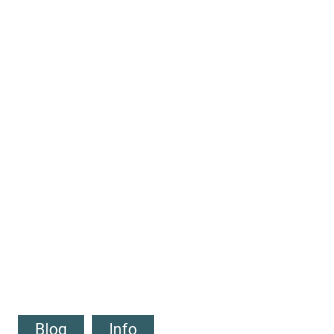Describe the scene depicted in the image with great detail.

The image titled "The Sinner TV Series" likely relates to the popular psychological thriller anthology series known for its gripping narratives and intense character studies. Accompanying the image are links such as "Blog" and "Info," suggesting that the context might delve into an analysis or discussion of the series, including its themes and characters. The article associated with this image seems to explore the plot elements or locations featured in the series, particularly focusing on the fictional village of Keller, NY. This provides a backdrop for readers interested in exploring the connections between the show's content and real-world locations.